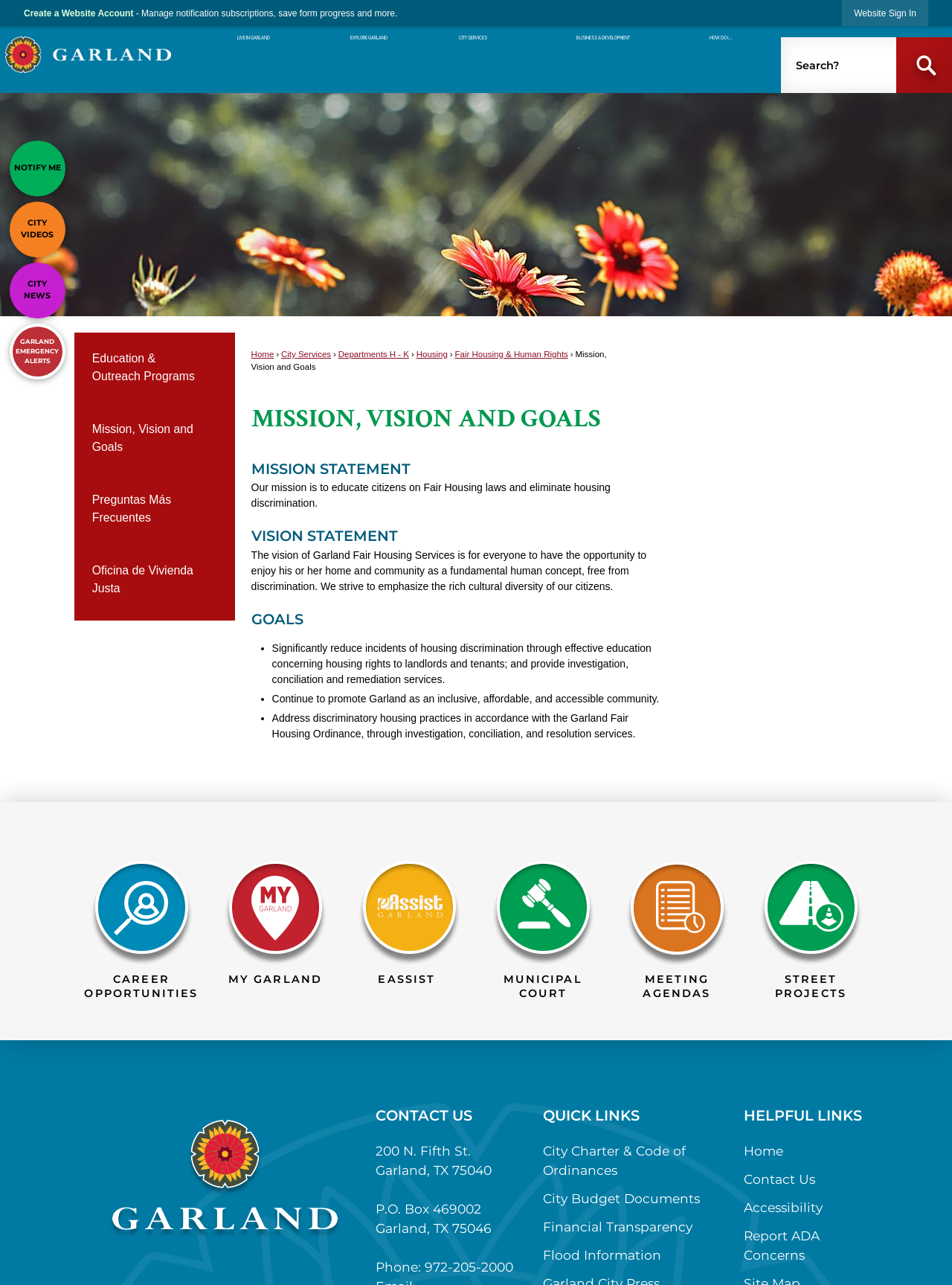What is the mission of the Office of Fair Housing and Human Rights?
Refer to the image and provide a one-word or short phrase answer.

Educate citizens on Fair Housing laws and eliminate housing discrimination.